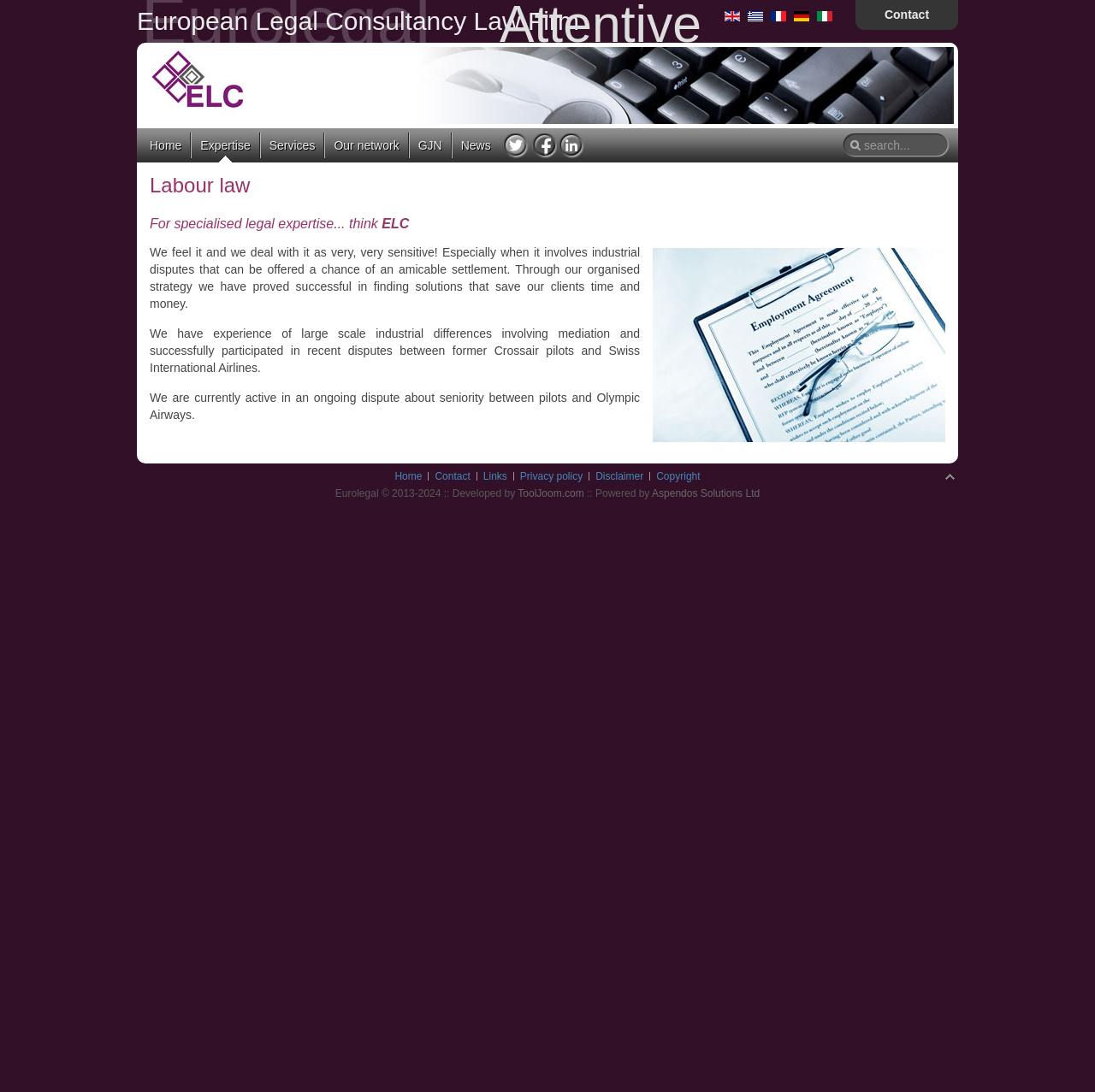Please specify the bounding box coordinates of the clickable region to carry out the following instruction: "Click on Expertise". The coordinates should be four float numbers between 0 and 1, in the format [left, top, right, bottom].

[0.174, 0.121, 0.237, 0.145]